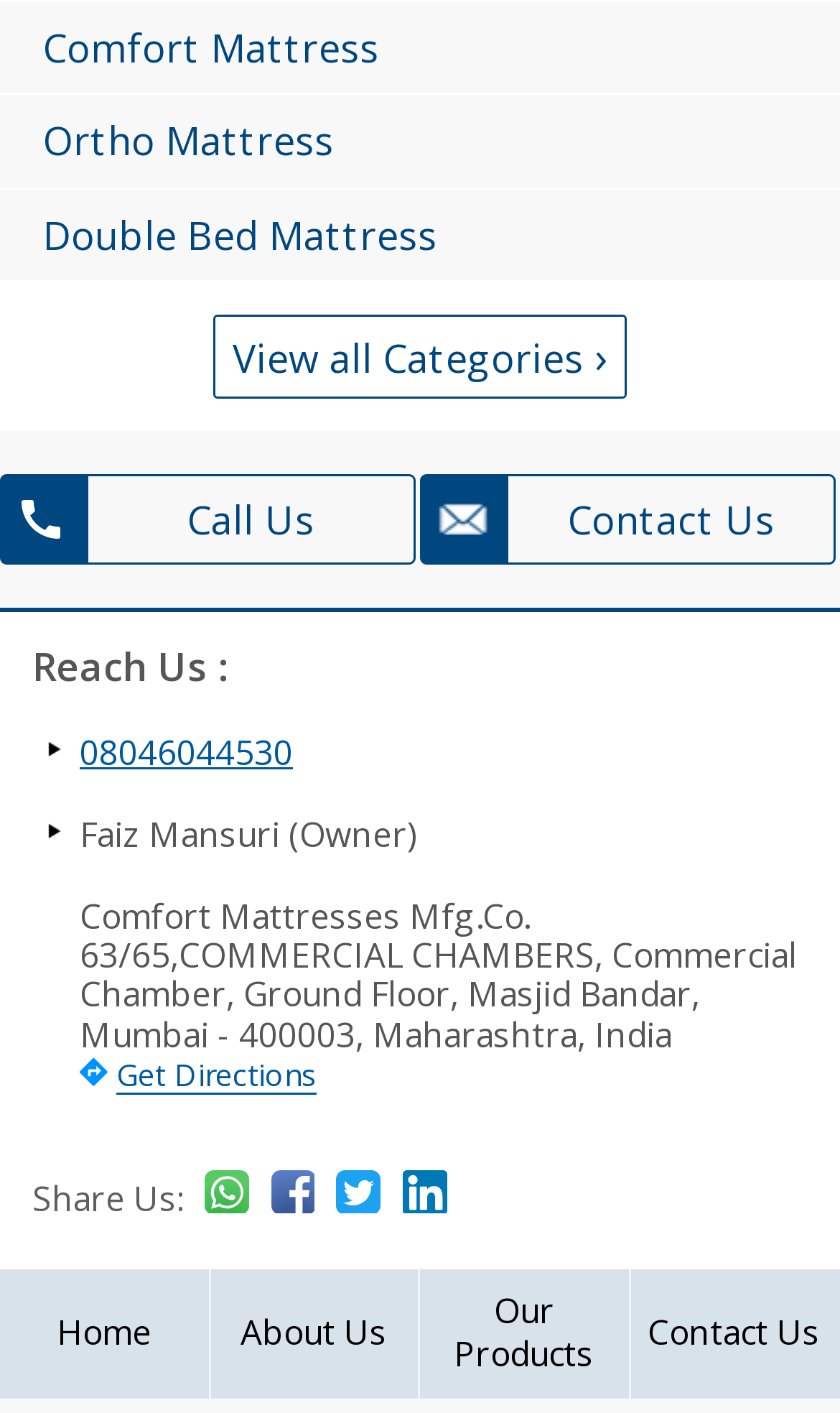Please analyze the image and give a detailed answer to the question:
How many social media platforms are listed?

Under the 'Share Us' section, there are three social media platforms listed: Facebook, Twitter, and LinkedIn.